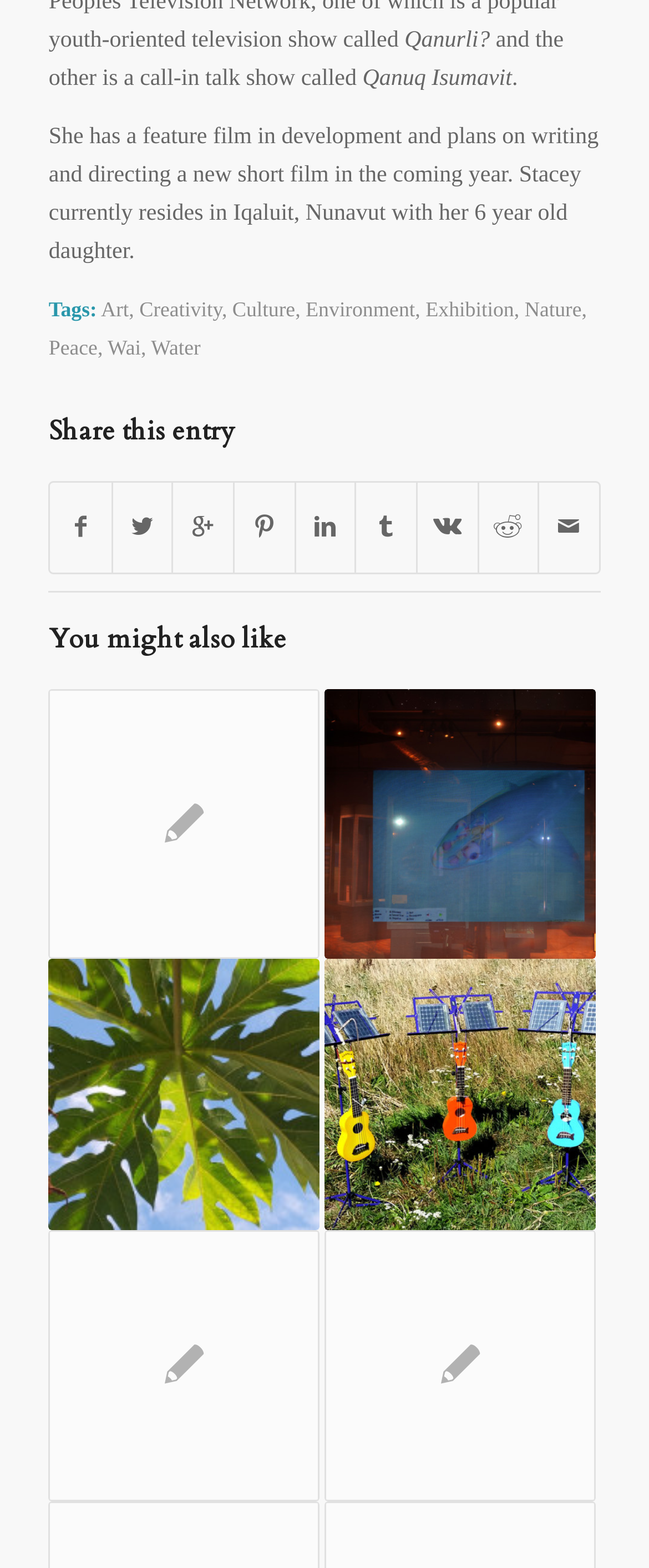Where does Stacey currently reside?
Refer to the image and provide a one-word or short phrase answer.

Iqaluit, Nunavut